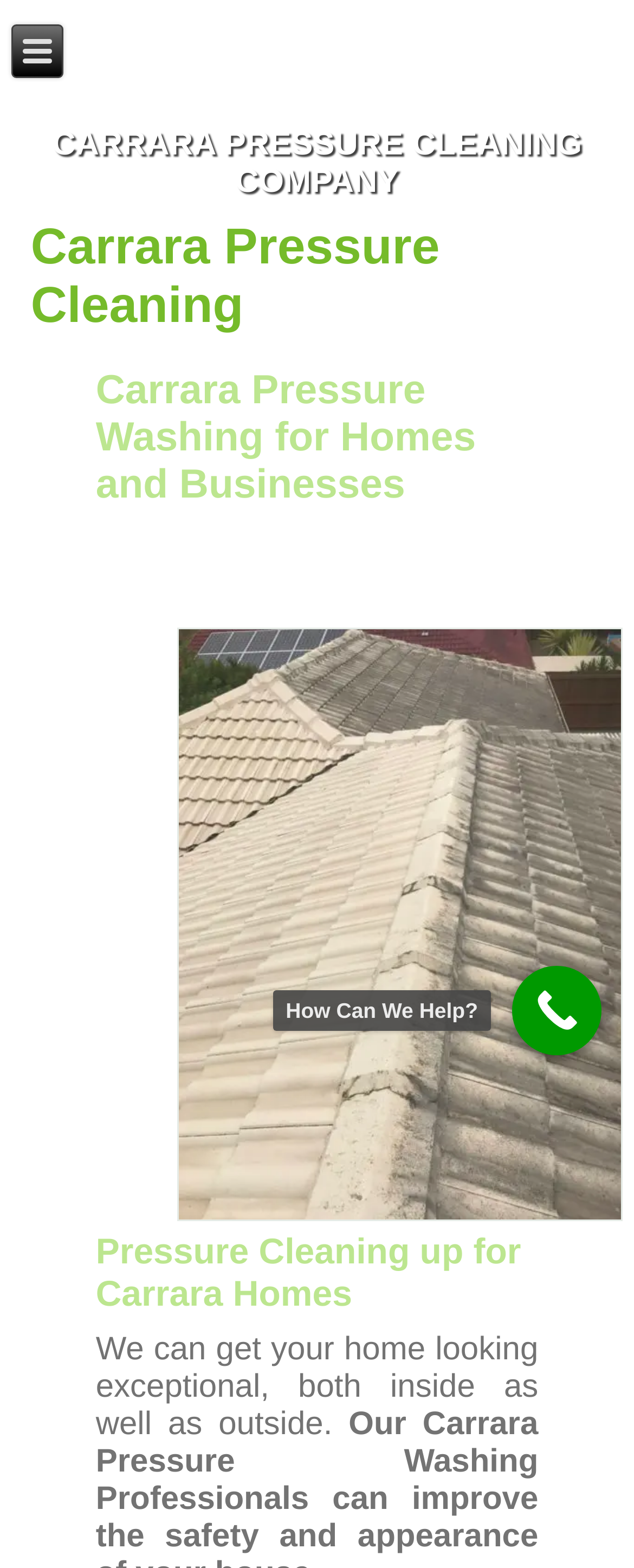What is the name of the pressure cleaning company?
Ensure your answer is thorough and detailed.

The name of the pressure cleaning company can be found in the heading 'CARRARA PRESSURE CLEANING COMPANY' which is located at the top of the webpage.